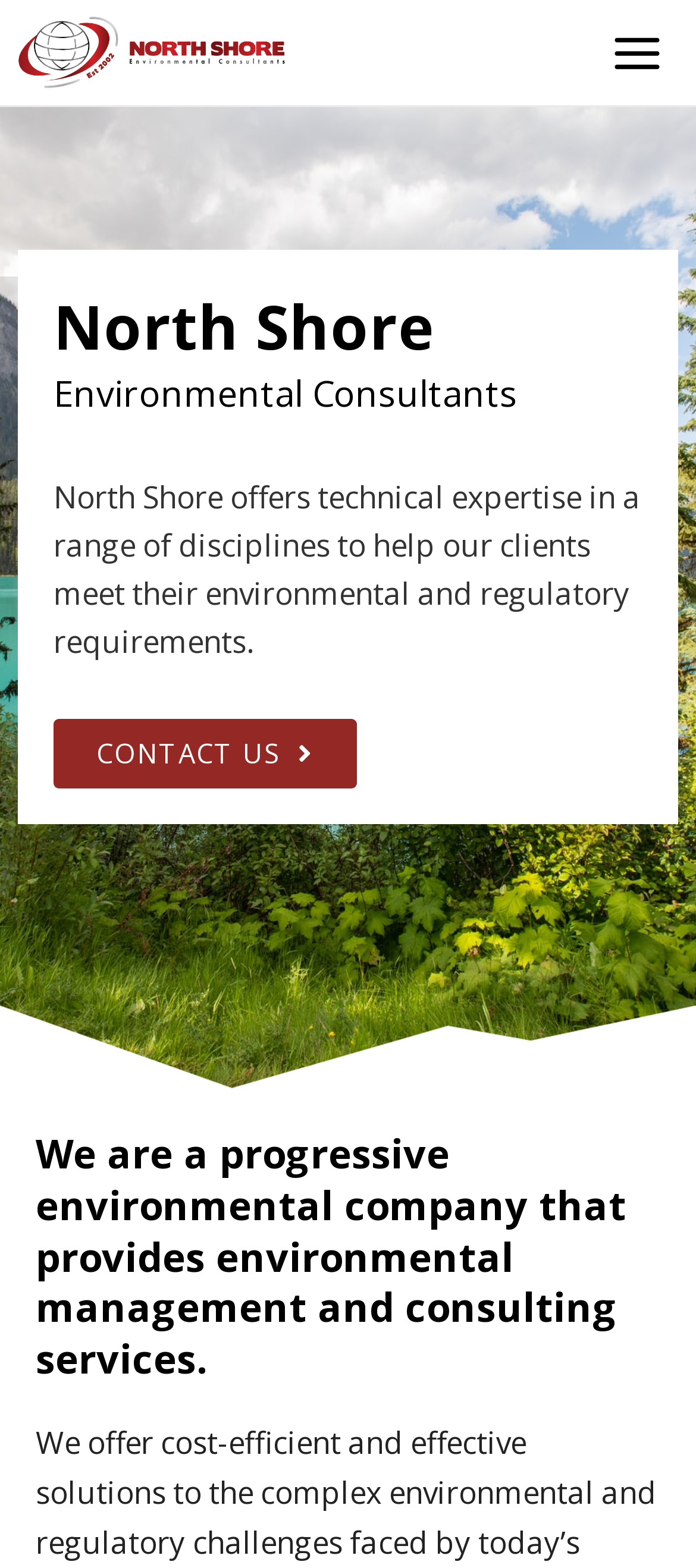What services does the company provide?
Based on the visual details in the image, please answer the question thoroughly.

The company provides environmental management and consulting services, as stated in the heading 'We are a progressive environmental company that provides environmental management and consulting services.' This heading is located below the company name and provides a brief description of the company's services.